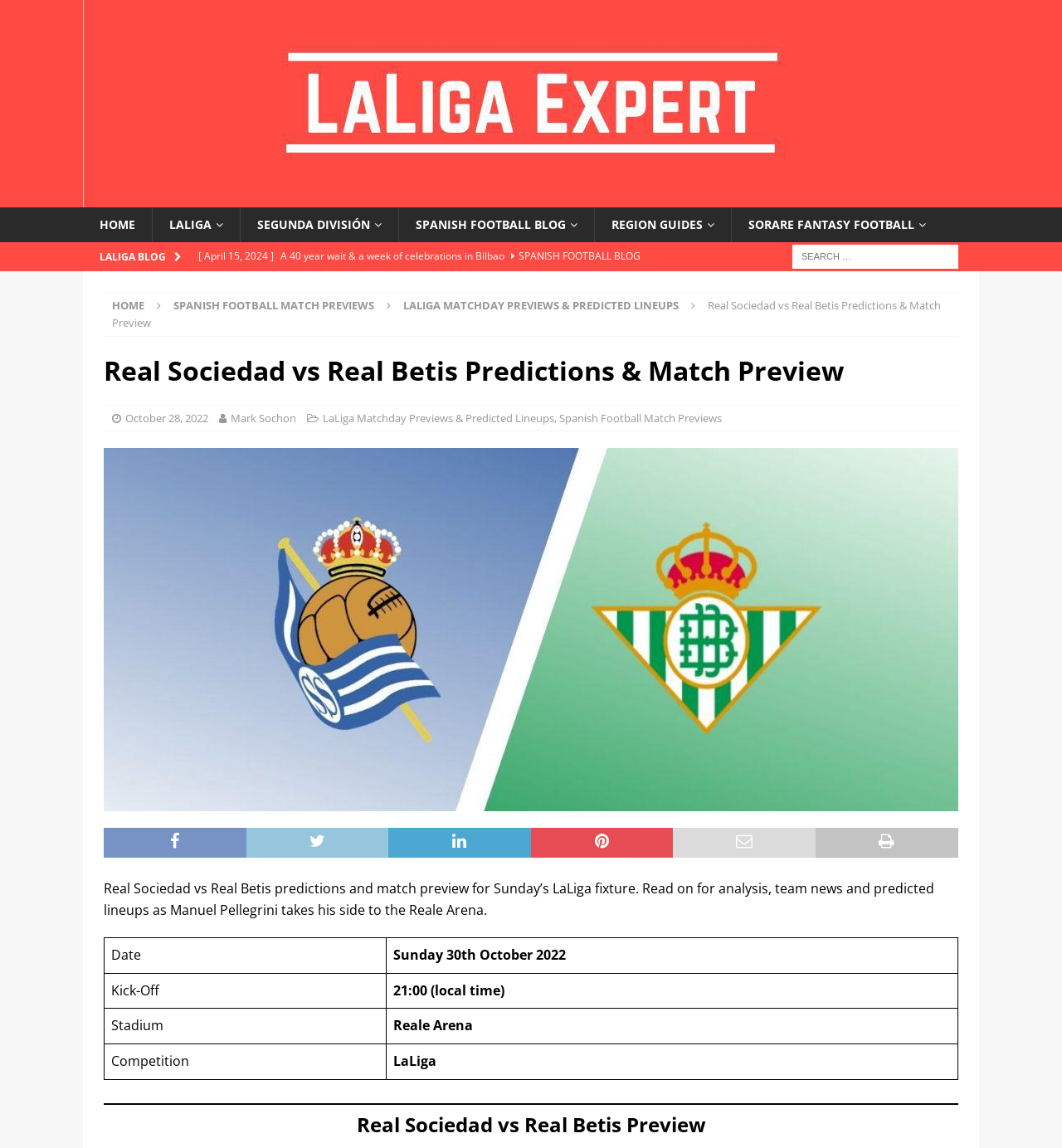Could you indicate the bounding box coordinates of the region to click in order to complete this instruction: "Read the article about Real Madrid on course for one of their best ever seasons".

[0.187, 0.408, 0.618, 0.457]